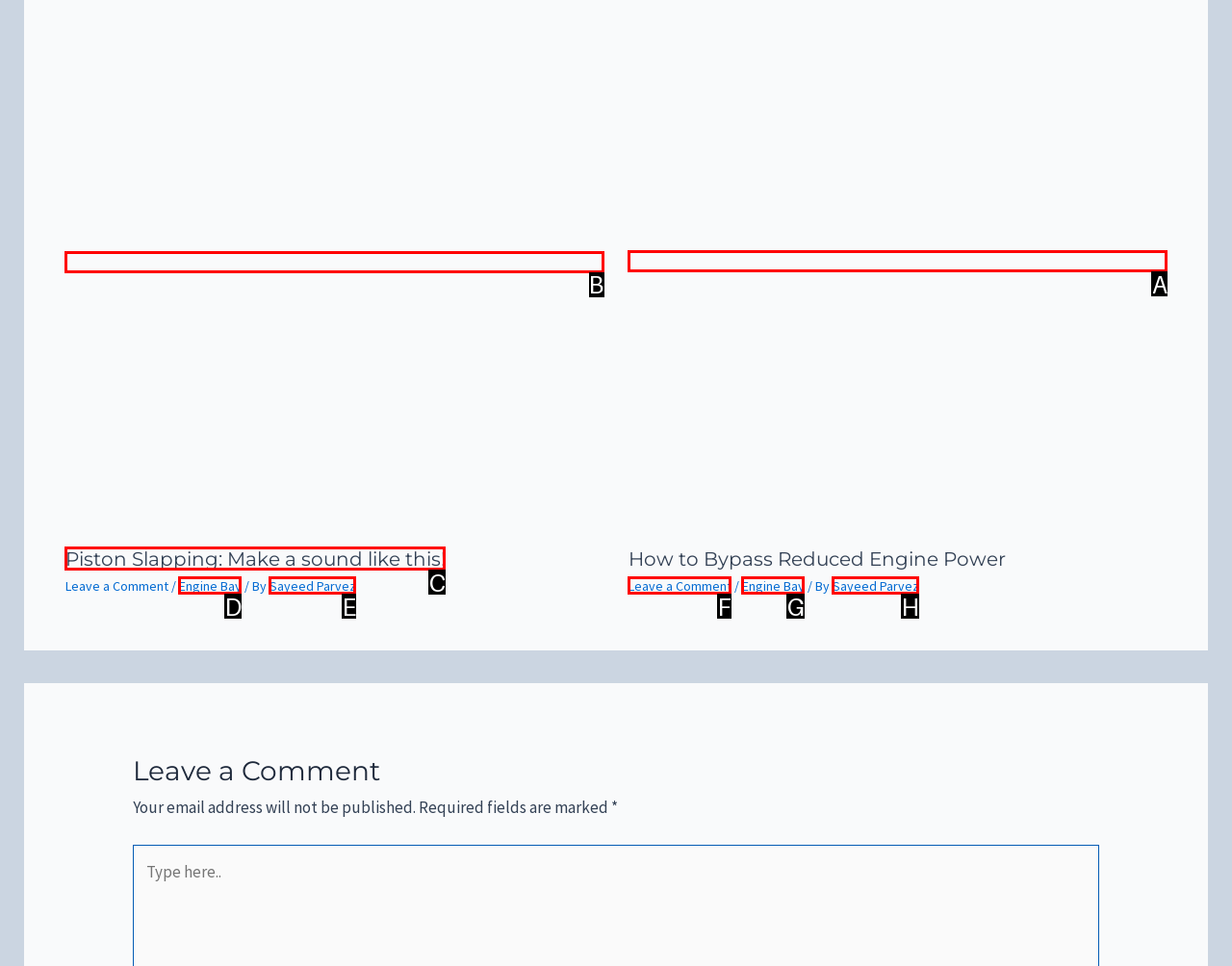Pick the right letter to click to achieve the task: Read more about Piston Slapping
Answer with the letter of the correct option directly.

B